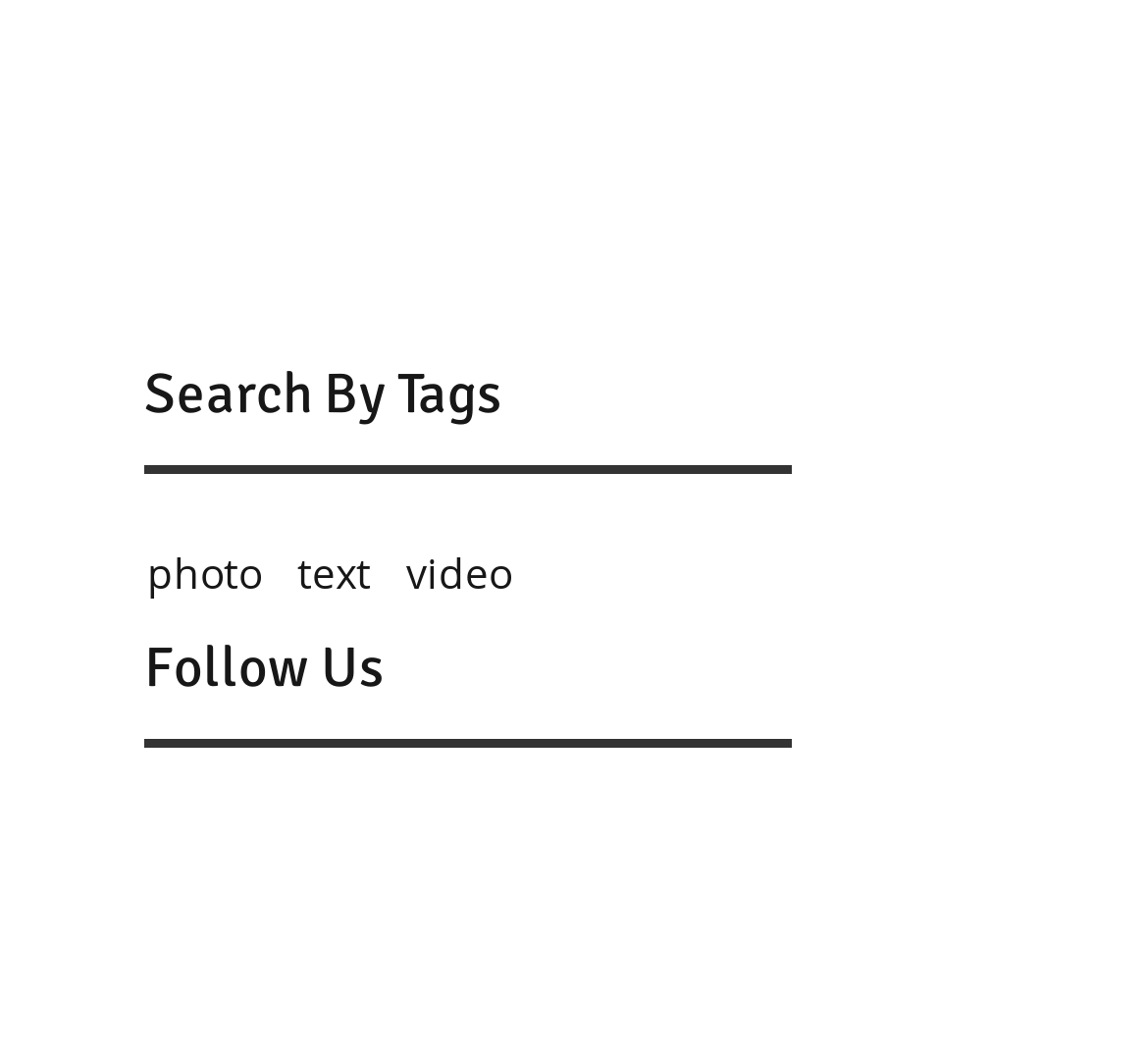How many social media links are there?
Please respond to the question with a detailed and thorough explanation.

I counted the number of social media links by looking at the 'Social Bar' section, which has three links (Facebook Classic, Twitter Classic, and Google Classic) and another 'Social Bar' section at the bottom, which has three more links (Facebook - Black Circle, Twitter - Black Circle, and Instagram - Black Circle).